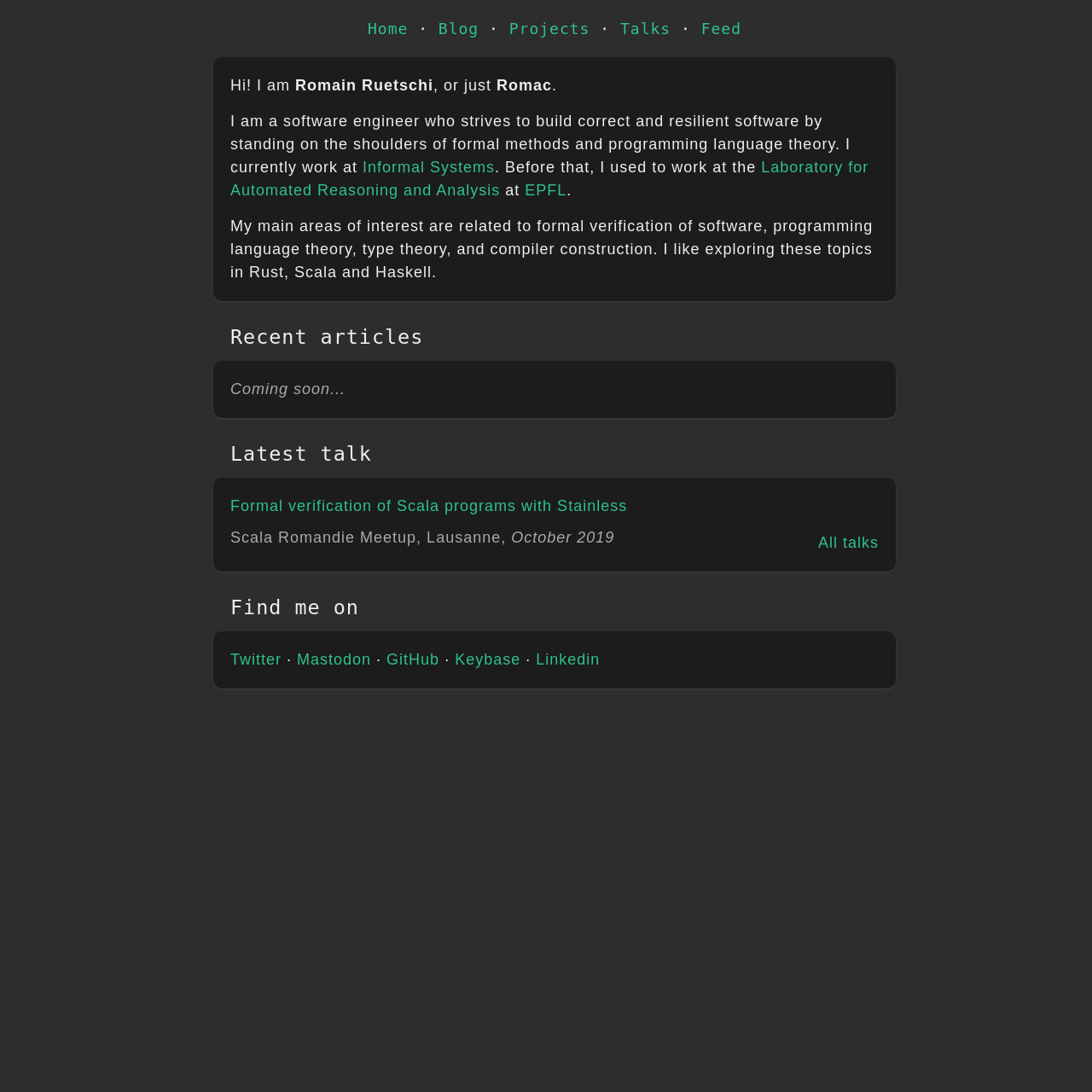What is the person's current workplace?
Provide an in-depth and detailed answer to the question.

I found the answer by reading the static text elements in the main section of the webpage, which mention that the person 'currently work[s] at Informal Systems'.